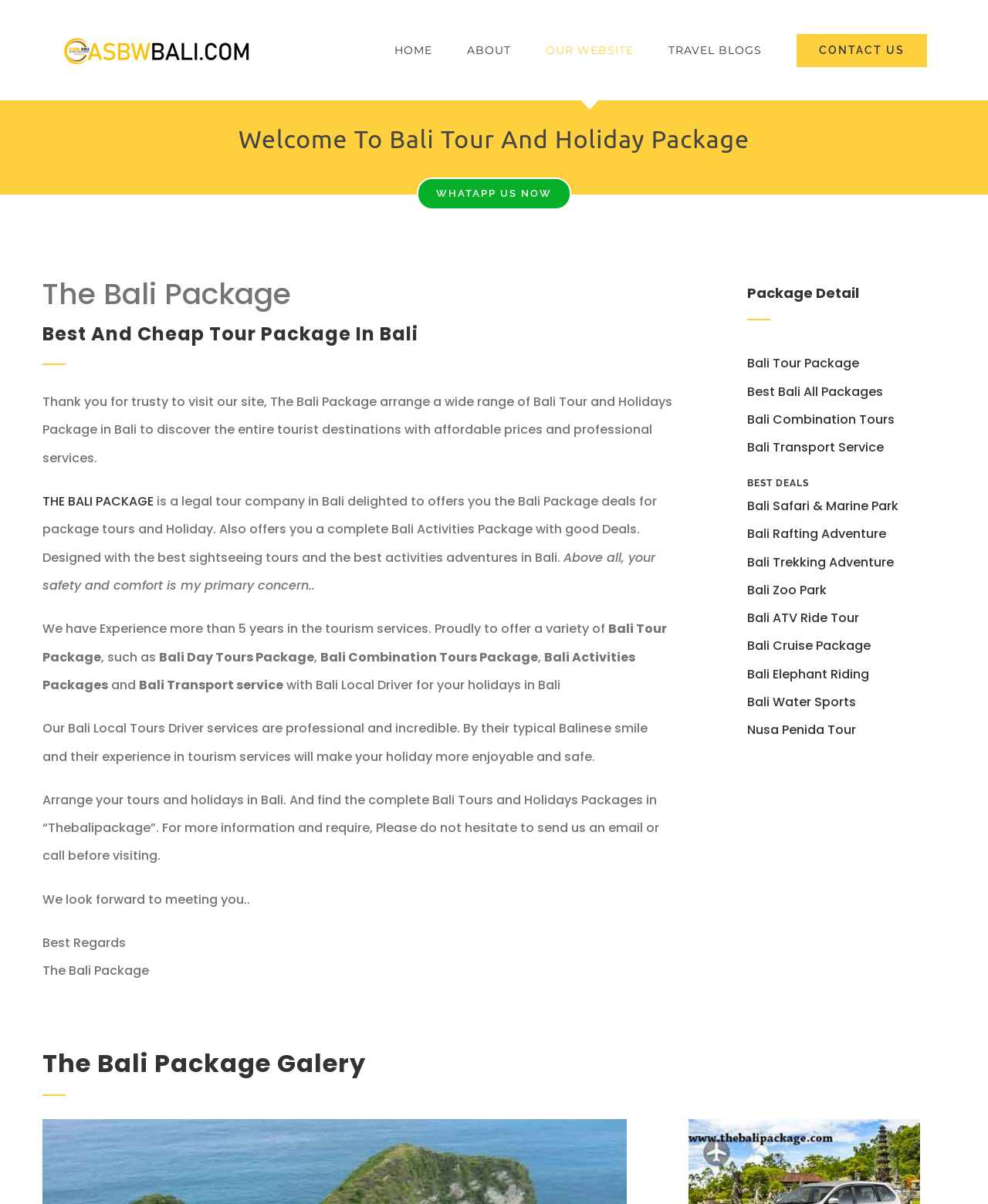Explain the contents of the webpage comprehensively.

The webpage is about Bali Tour and Holidays Package, a travel company that offers various tour packages and holiday deals in Bali. At the top left corner, there is a logo of Asta Sedana Bali Wisata. Below the logo, there is a main navigation menu with links to HOME, ABOUT, OUR WEBSITE, TRAVEL BLOGS, and CONTACT US.

On the left side of the page, there is a welcome message and a brief introduction to the company, stating that they offer a wide range of Bali tour and holiday packages at affordable prices and with professional services. Below this introduction, there are several paragraphs of text describing the company's services, including Bali tour packages, Bali activities packages, and Bali transport services.

On the right side of the page, there are several sections, including Package Detail, BEST DEALS, and The Bali Package Galery. The Package Detail section has links to various tour packages, such as Bali Tour Package, Best Bali All Packages, and Bali Combination Tours. The BEST DEALS section has links to various activities and attractions, such as Bali Safari & Marine Park, Bali Rafting Adventure, and Bali Trekking Adventure. The Bali Package Galery section has links to more tour packages and services.

At the bottom of the page, there is a link to go back to the top of the page. Overall, the webpage is designed to provide information and promote the services of Bali Tour and Holidays Package to potential customers.